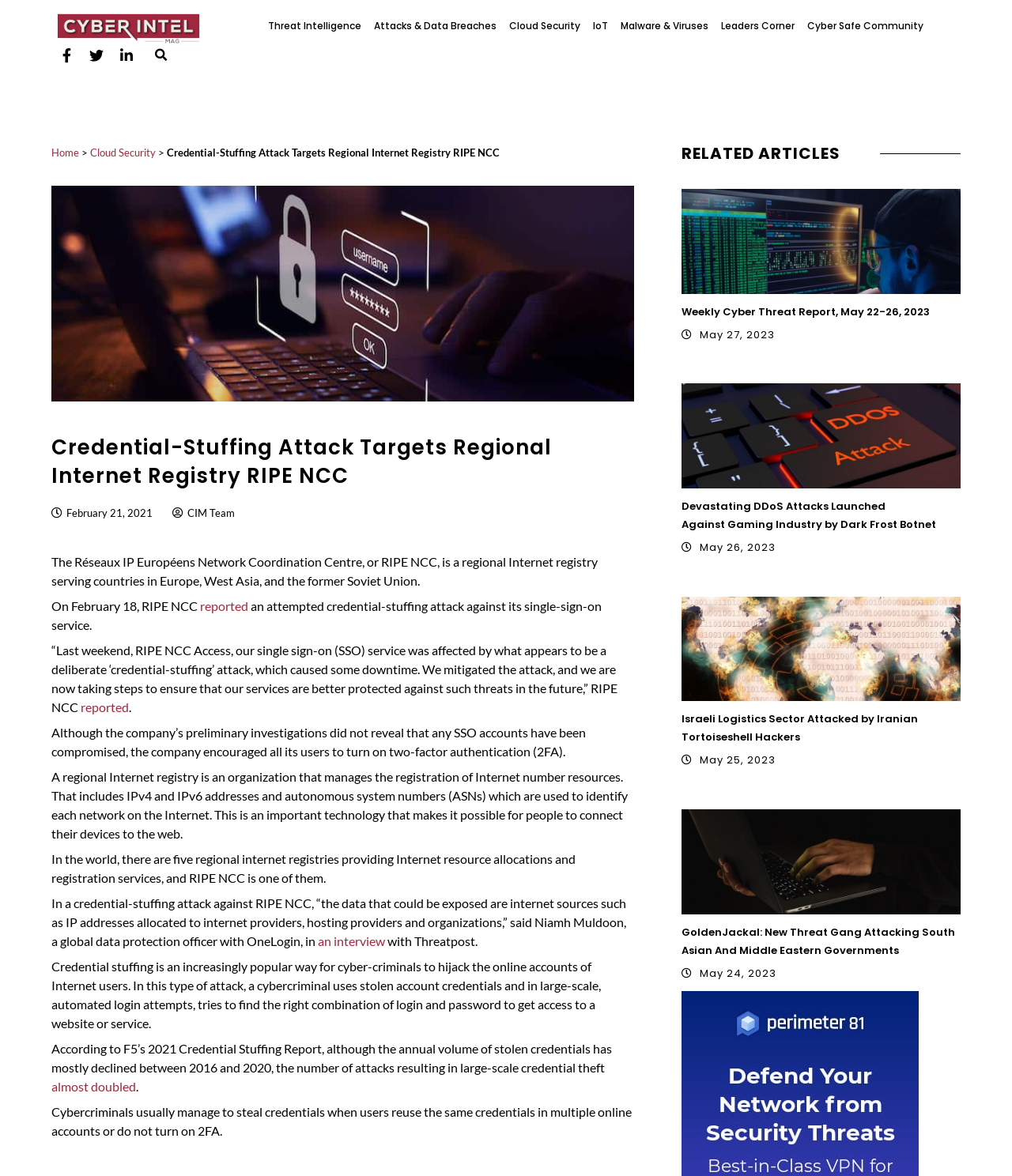What is the purpose of turning on two-factor authentication (2FA)?
Provide a well-explained and detailed answer to the question.

The answer can be found in the paragraph that mentions that users should turn on two-factor authentication (2FA) to prevent credential theft, as cybercriminals usually manage to steal credentials when users reuse the same credentials in multiple online accounts or do not turn on 2FA.